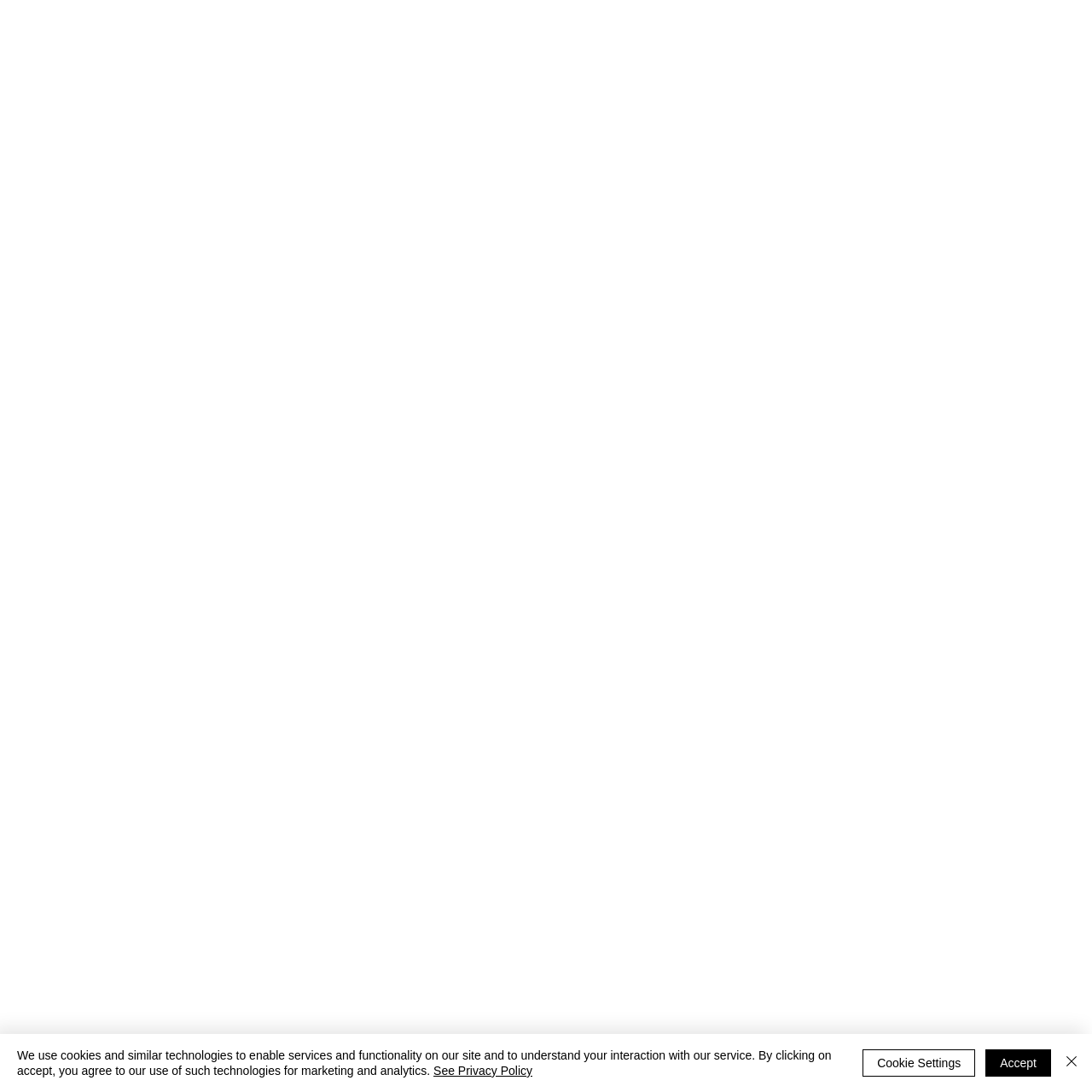Identify the bounding box for the UI element specified in this description: "Cookie Settings". The coordinates must be four float numbers between 0 and 1, formatted as [left, top, right, bottom].

[0.79, 0.961, 0.893, 0.986]